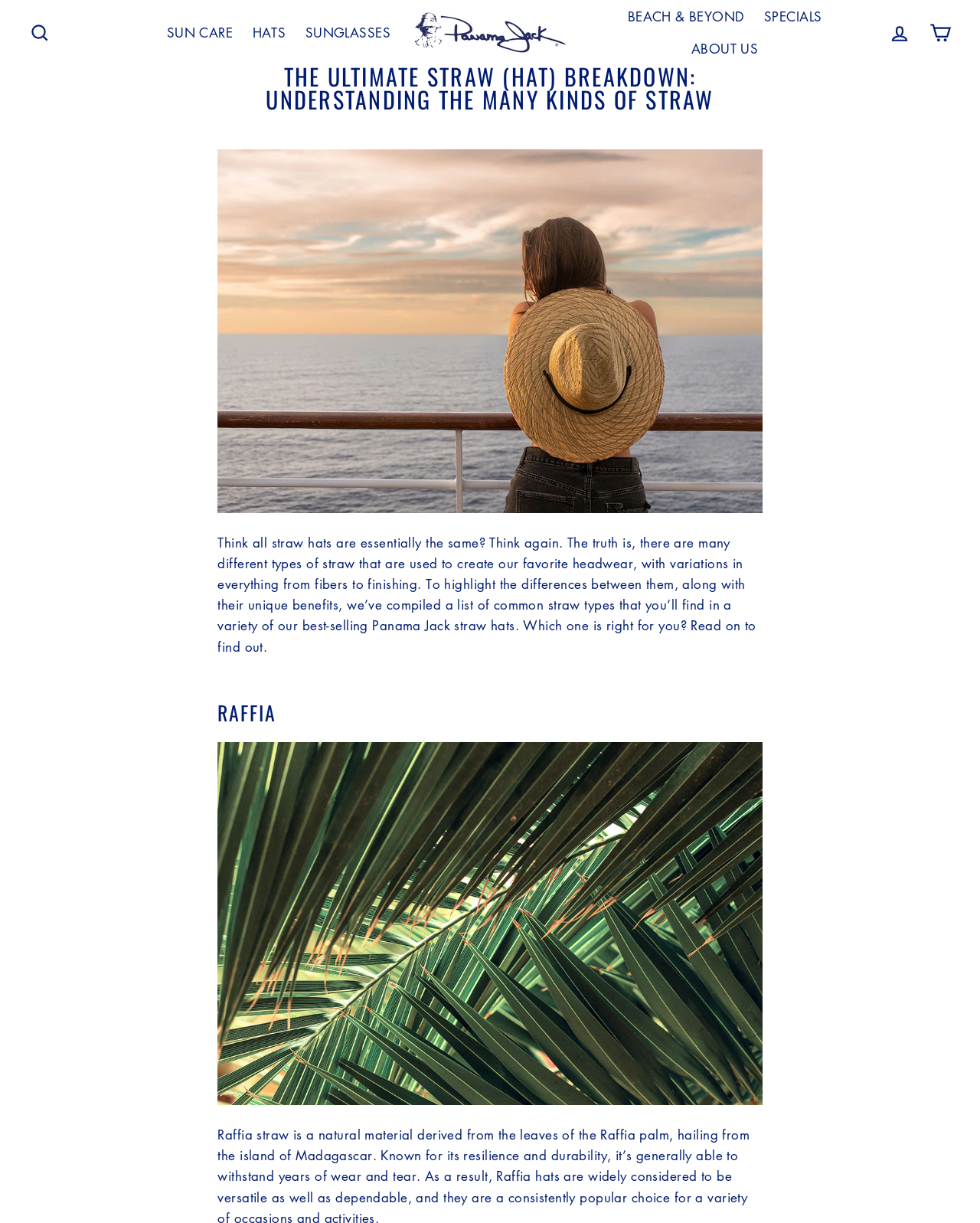Please locate the bounding box coordinates of the region I need to click to follow this instruction: "Read about SUN CARE".

[0.162, 0.013, 0.245, 0.04]